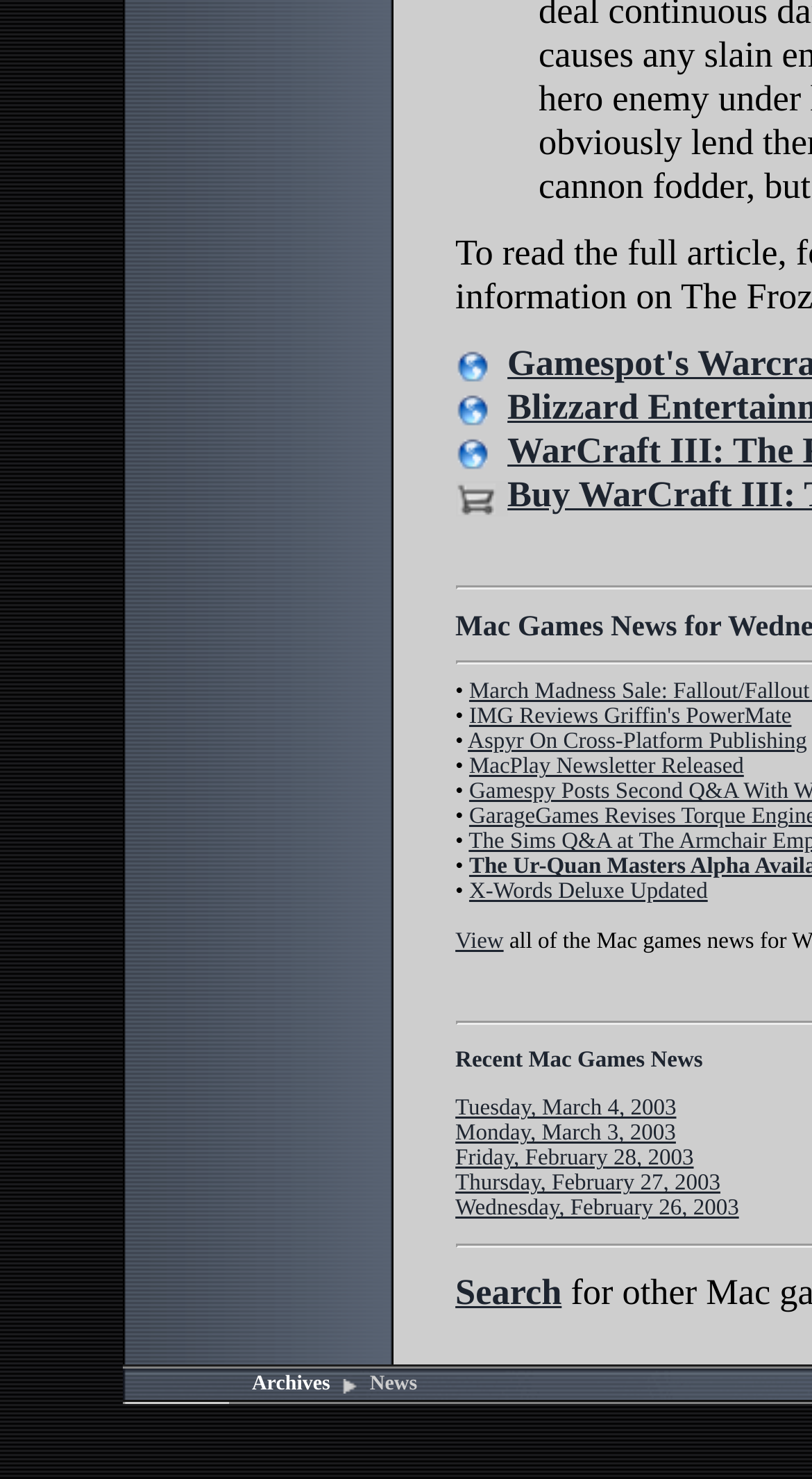Please mark the bounding box coordinates of the area that should be clicked to carry out the instruction: "View X-Words Deluxe Updated".

[0.578, 0.595, 0.872, 0.612]